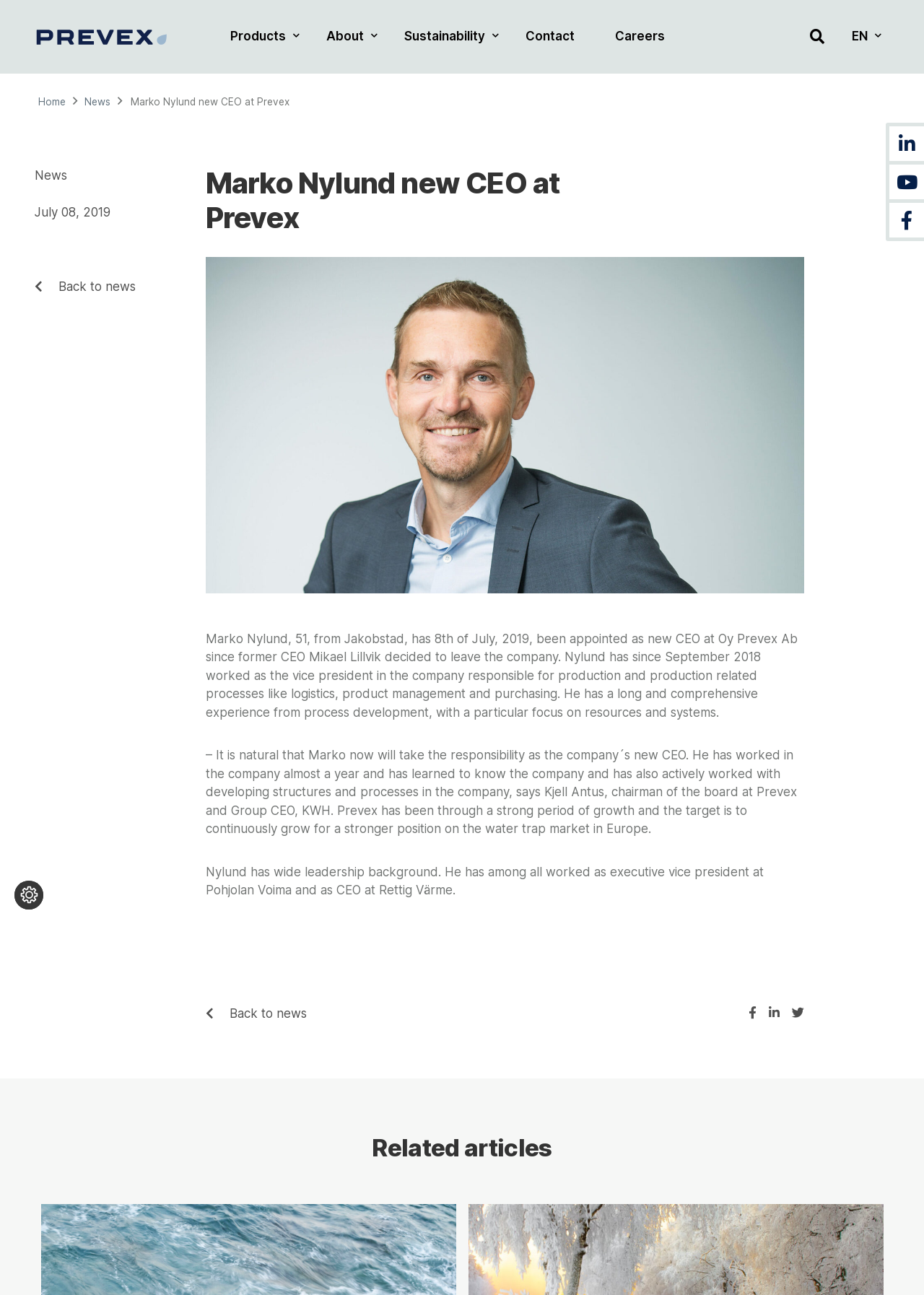Provide a brief response using a word or short phrase to this question:
What is the target of Prevex?

To grow stronger on the water trap market